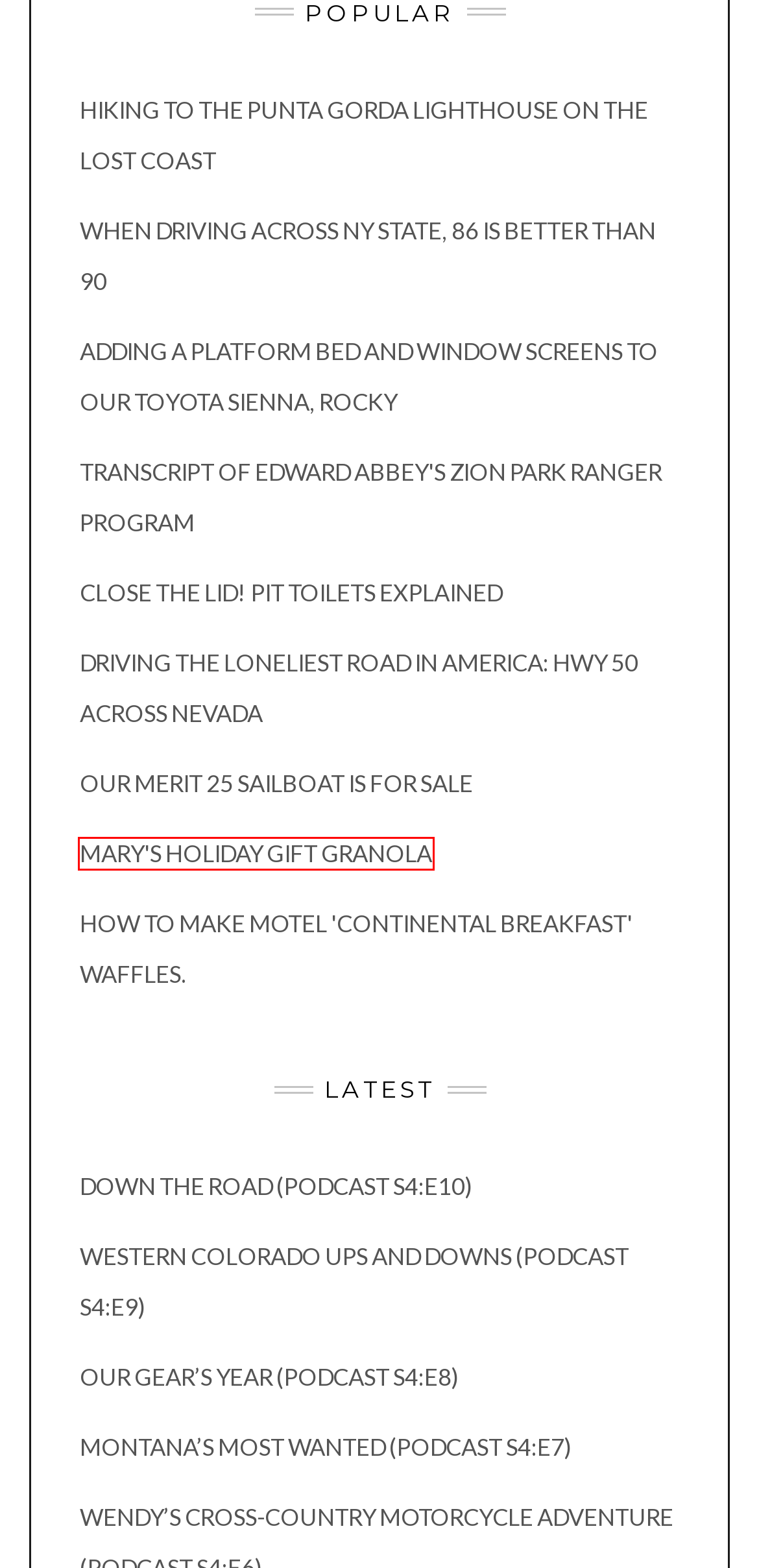Examine the screenshot of the webpage, noting the red bounding box around a UI element. Pick the webpage description that best matches the new page after the element in the red bounding box is clicked. Here are the candidates:
A. How to make motel 'continental breakfast' waffles. | Driving Inertia
B. Driving the Loneliest Road in America: Hwy 50 across Nevada | Driving Inertia
C. When Driving Across NY State, 86 is Better Than 90 | Driving Inertia
D. Close The Lid! Pit Toilets Explained | Driving Inertia
E. Hiking to the Punta Gorda Lighthouse on the Lost Coast | Driving Inertia
F. Western Colorado Ups and Downs (Podcast S4:E9) | Driving Inertia
G. Our Gear's Year (Podcast S4:E8) | Driving Inertia
H. Mary's Holiday Gift Granola | Driving Inertia

H